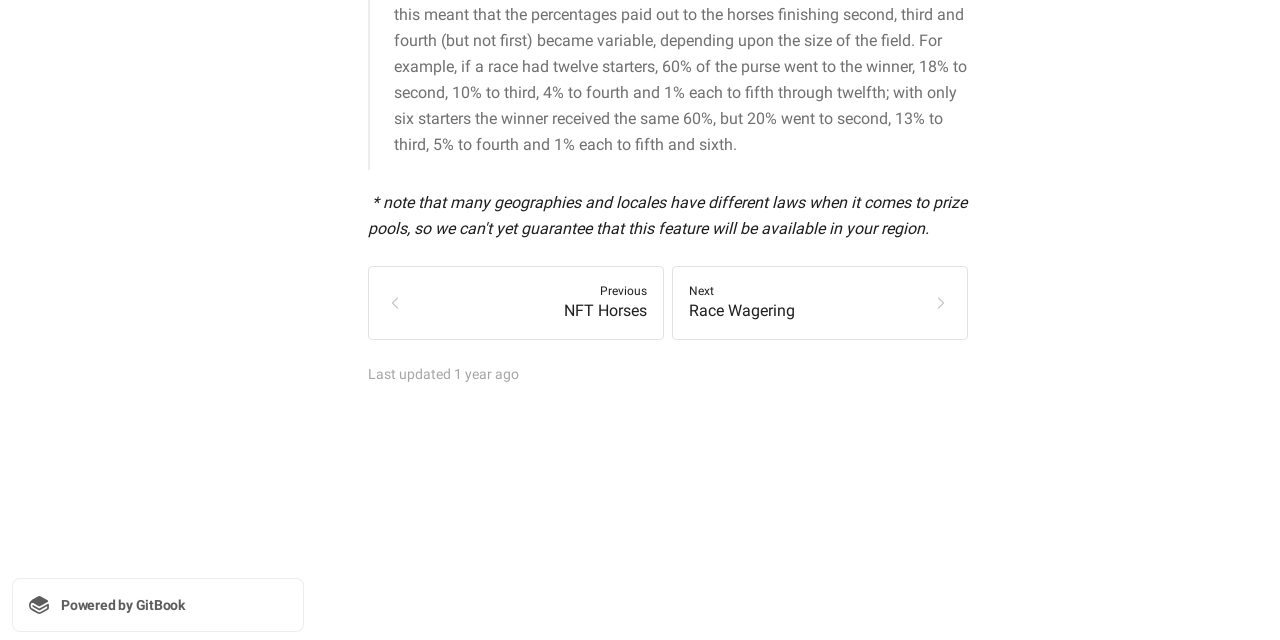Identify the bounding box coordinates for the UI element described as: "Powered by GitBook".

[0.009, 0.903, 0.238, 0.988]